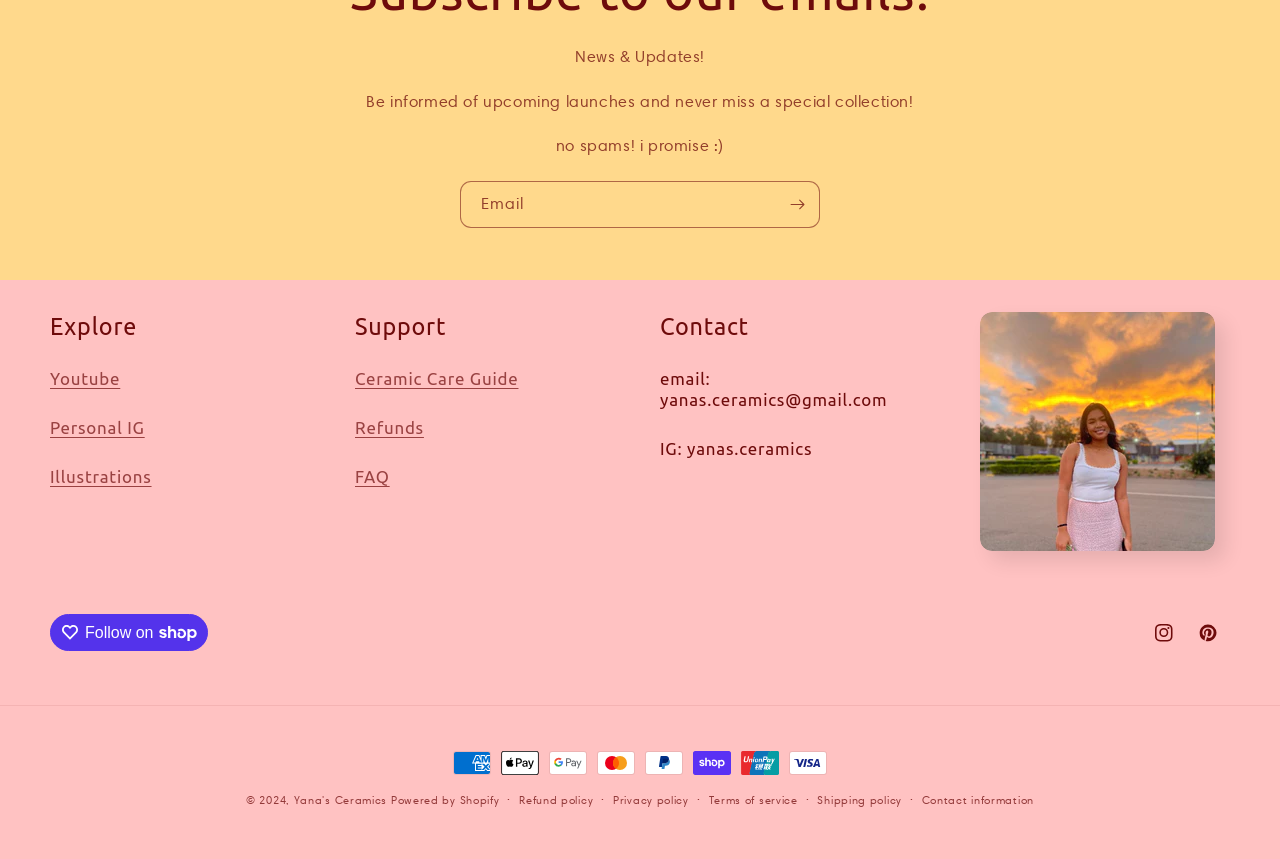What is the purpose of the email subscription?
Refer to the image and answer the question using a single word or phrase.

News and updates